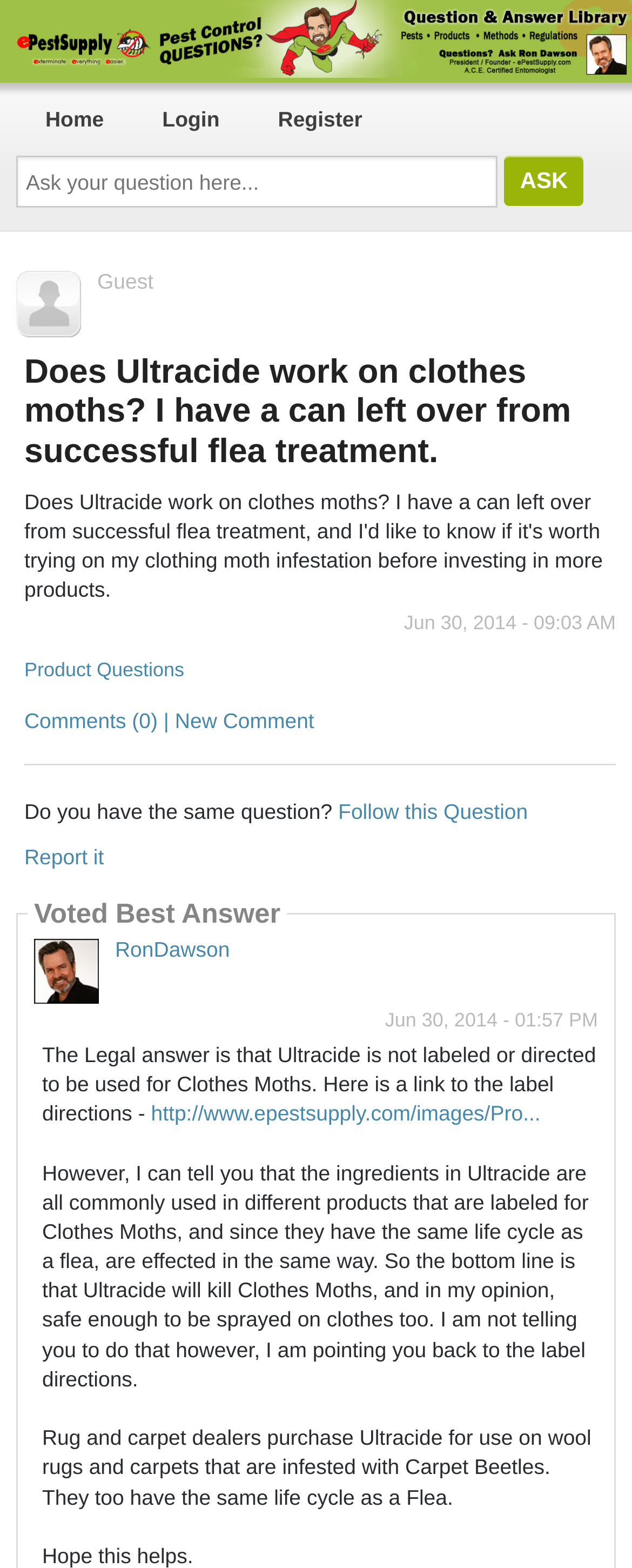Based on the image, provide a detailed response to the question:
What is the purpose of Ultracide according to the label directions?

According to the answer, the label directions of Ultracide do not direct it to be used for clothes moths, although the ingredients in Ultracide are commonly used in products that are labeled for clothes moths.